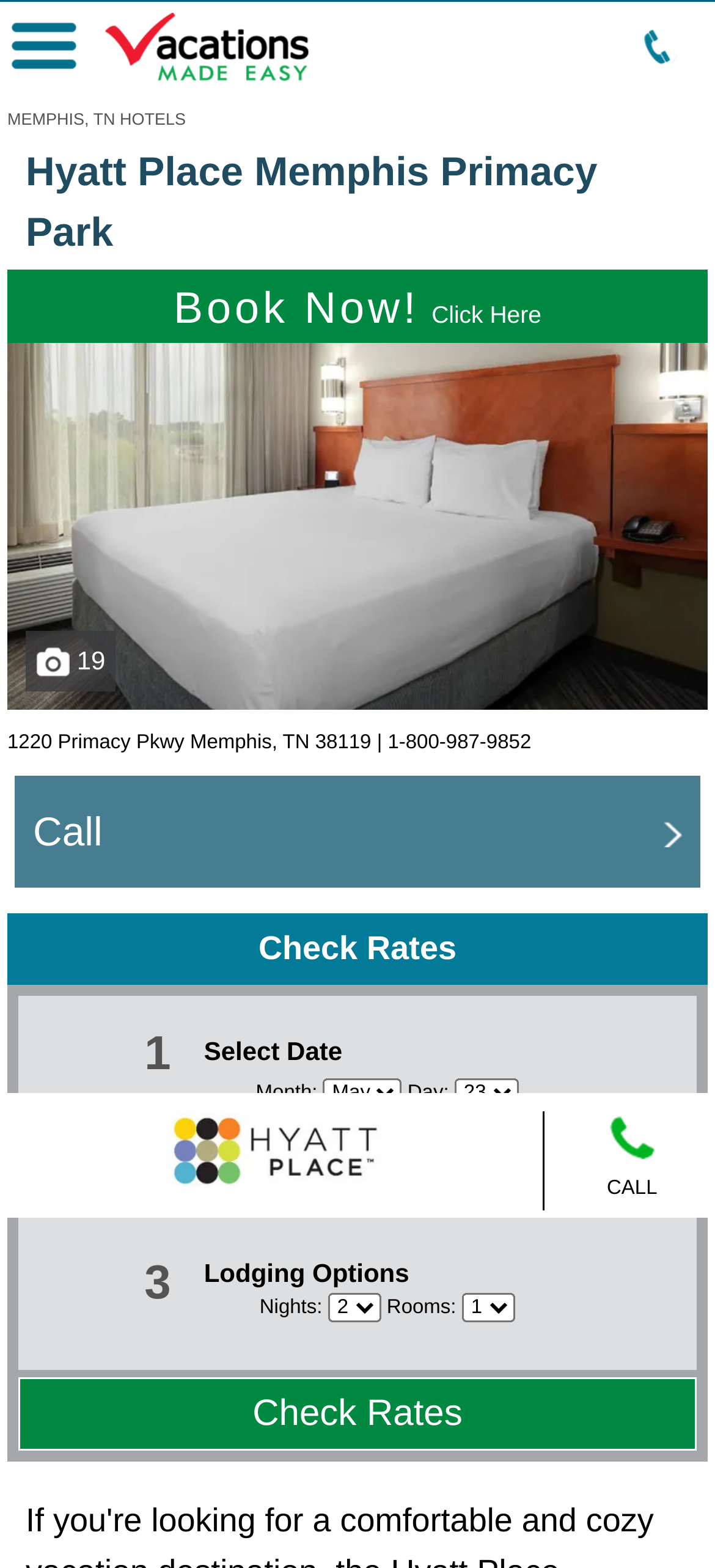Predict the bounding box coordinates of the area that should be clicked to accomplish the following instruction: "Book Now". The bounding box coordinates should consist of four float numbers between 0 and 1, i.e., [left, top, right, bottom].

[0.243, 0.181, 0.586, 0.212]